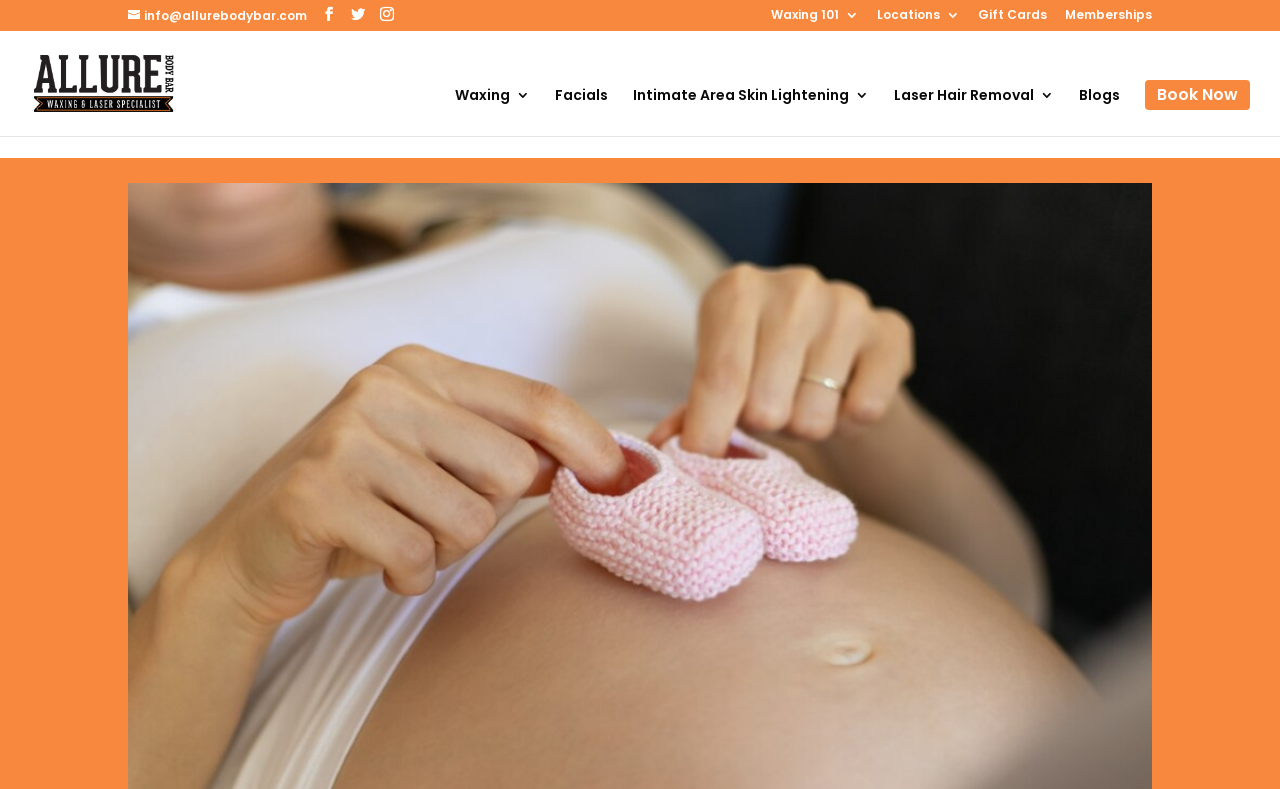Please identify the bounding box coordinates of the element's region that needs to be clicked to fulfill the following instruction: "Contact via email". The bounding box coordinates should consist of four float numbers between 0 and 1, i.e., [left, top, right, bottom].

[0.1, 0.009, 0.24, 0.03]